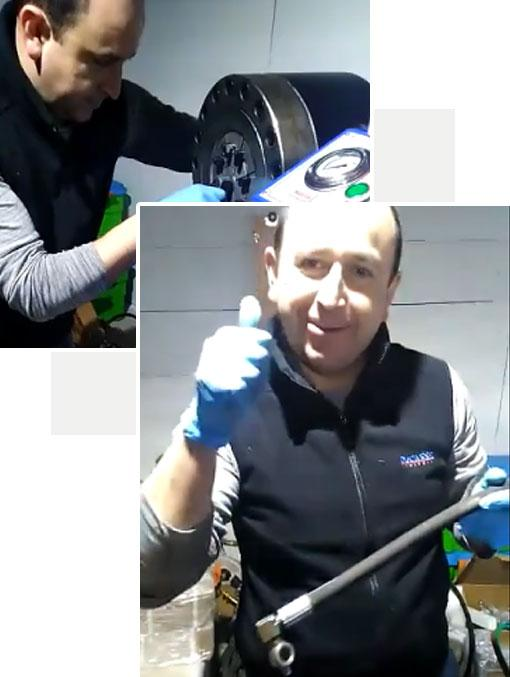What is the brand's commitment reflected in the image?
Using the image provided, answer with just one word or phrase.

Quality